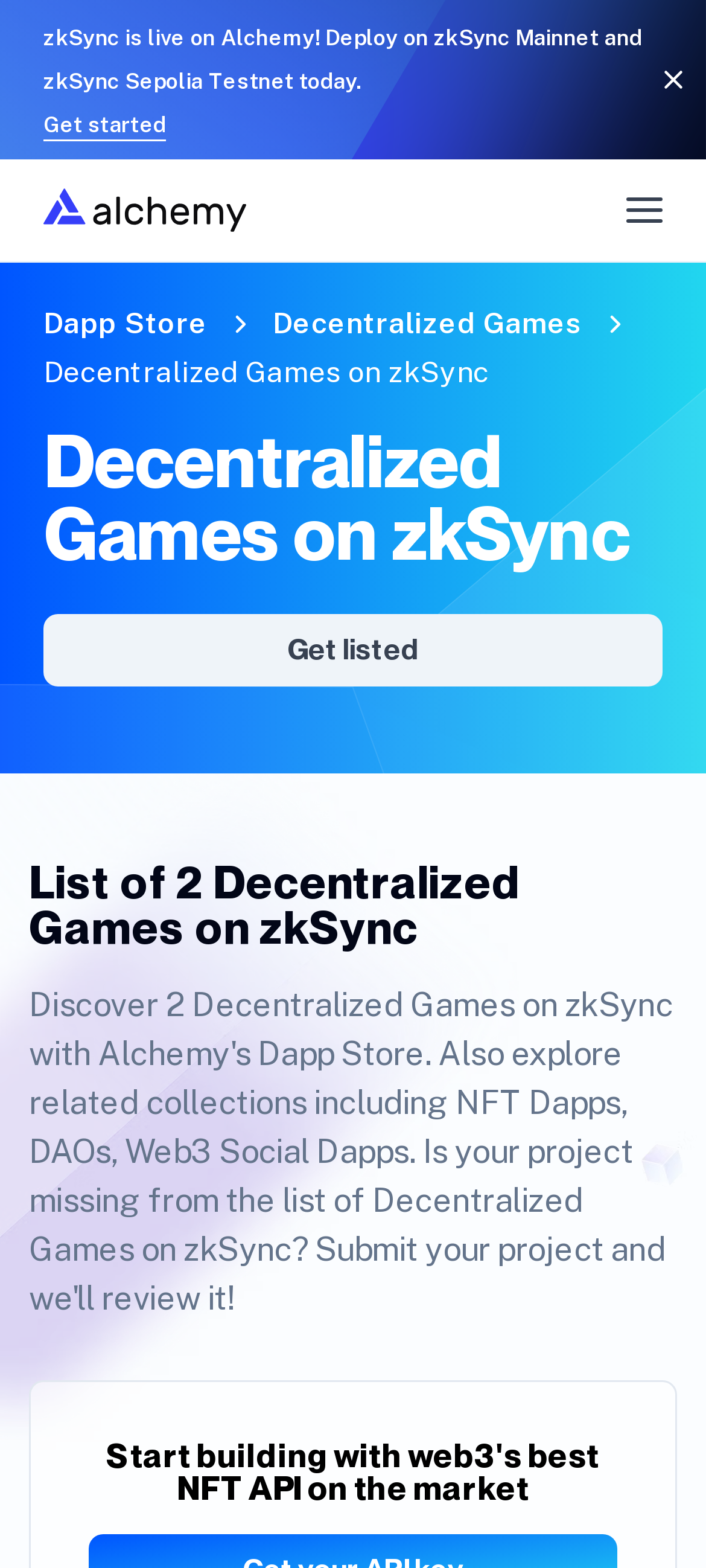Please identify the bounding box coordinates of the clickable region that I should interact with to perform the following instruction: "Explore the 'Dapp Store'". The coordinates should be expressed as four float numbers between 0 and 1, i.e., [left, top, right, bottom].

[0.062, 0.197, 0.294, 0.217]